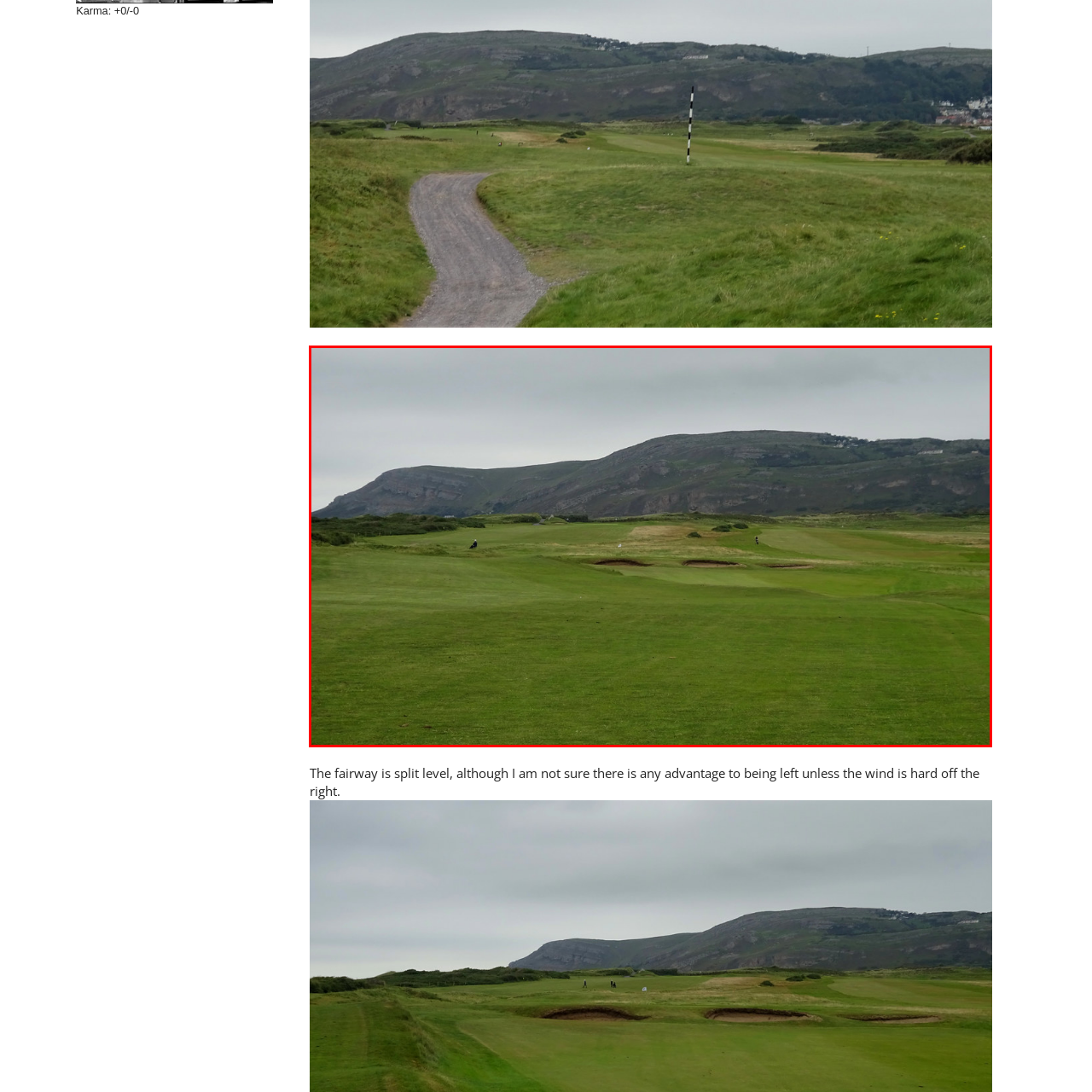Please provide a thorough description of the image inside the red frame.

The image captures a scenic view of a golf course set against a dramatic landscape. In the foreground, the lush green fairway stretches out, inviting golfers to play. Notable features include two strategically placed sand bunkers nestled on the right side, adding a challenge to the play. In the background, rolling hills and a prominent rocky ridge rise under a cloudy sky, emphasizing the natural beauty of the location. On the course, players can be seen in the distance, engaging with the game amidst this picturesque setting. This serene yet challenging environment highlights the allure of golfing in a landscape that blends rolling greens with rugged terrain.